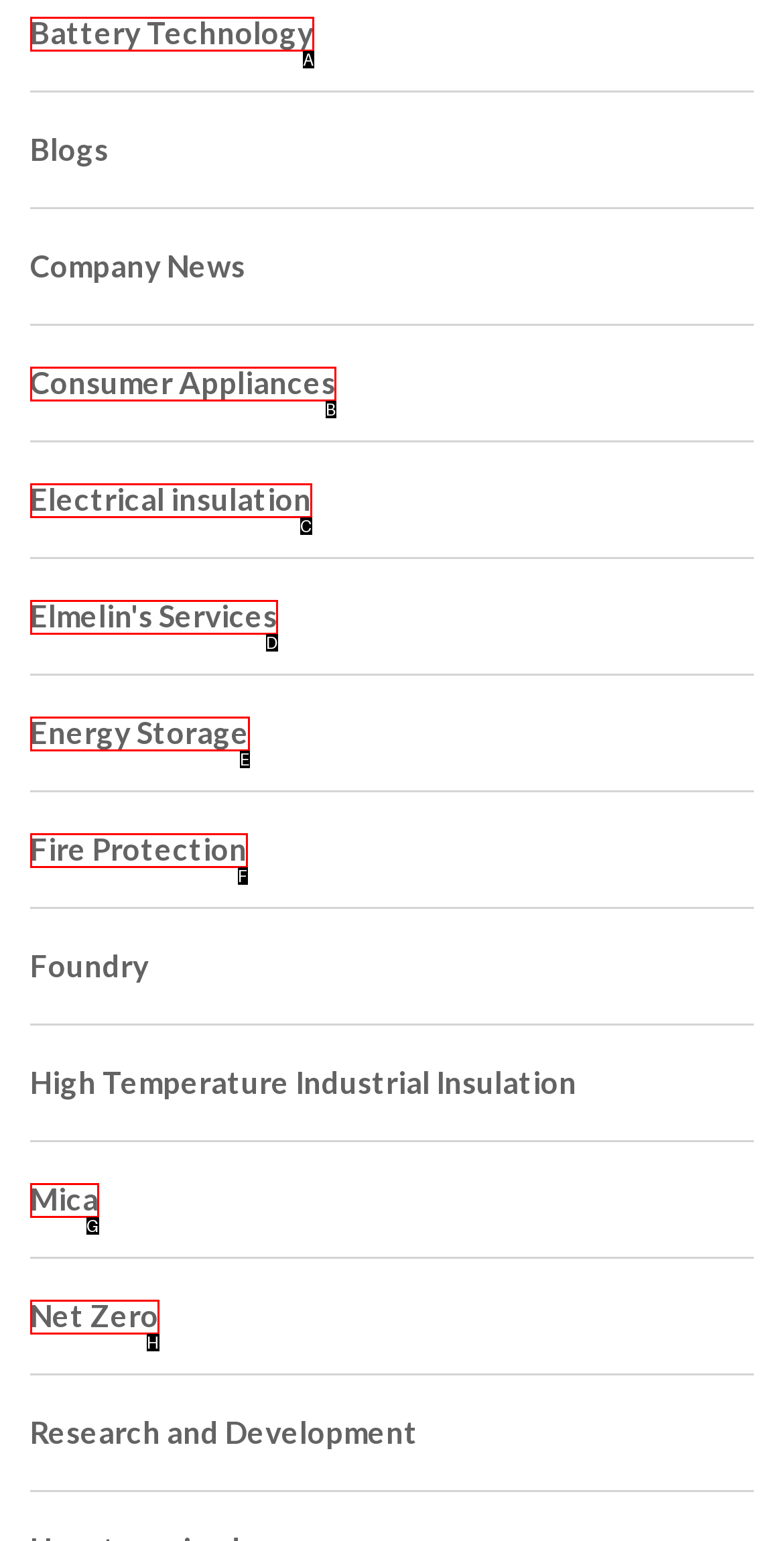Tell me which one HTML element best matches the description: Mica Answer with the option's letter from the given choices directly.

G